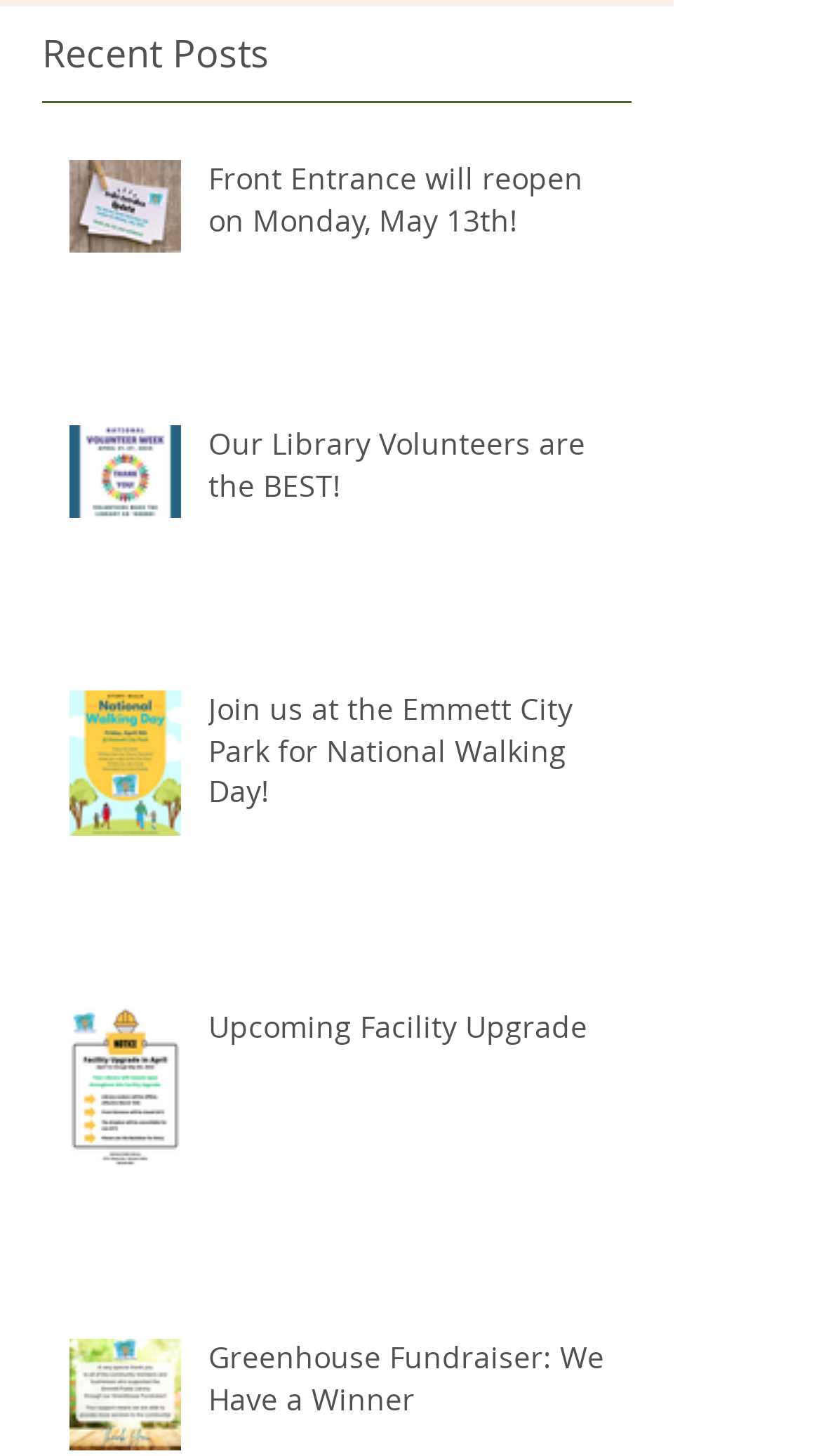Utilize the information from the image to answer the question in detail:
How many links are associated with the recent posts?

I counted the number of link elements under the generic elements with OCR text under the 'Recent Posts' heading, and there are 5 of them.